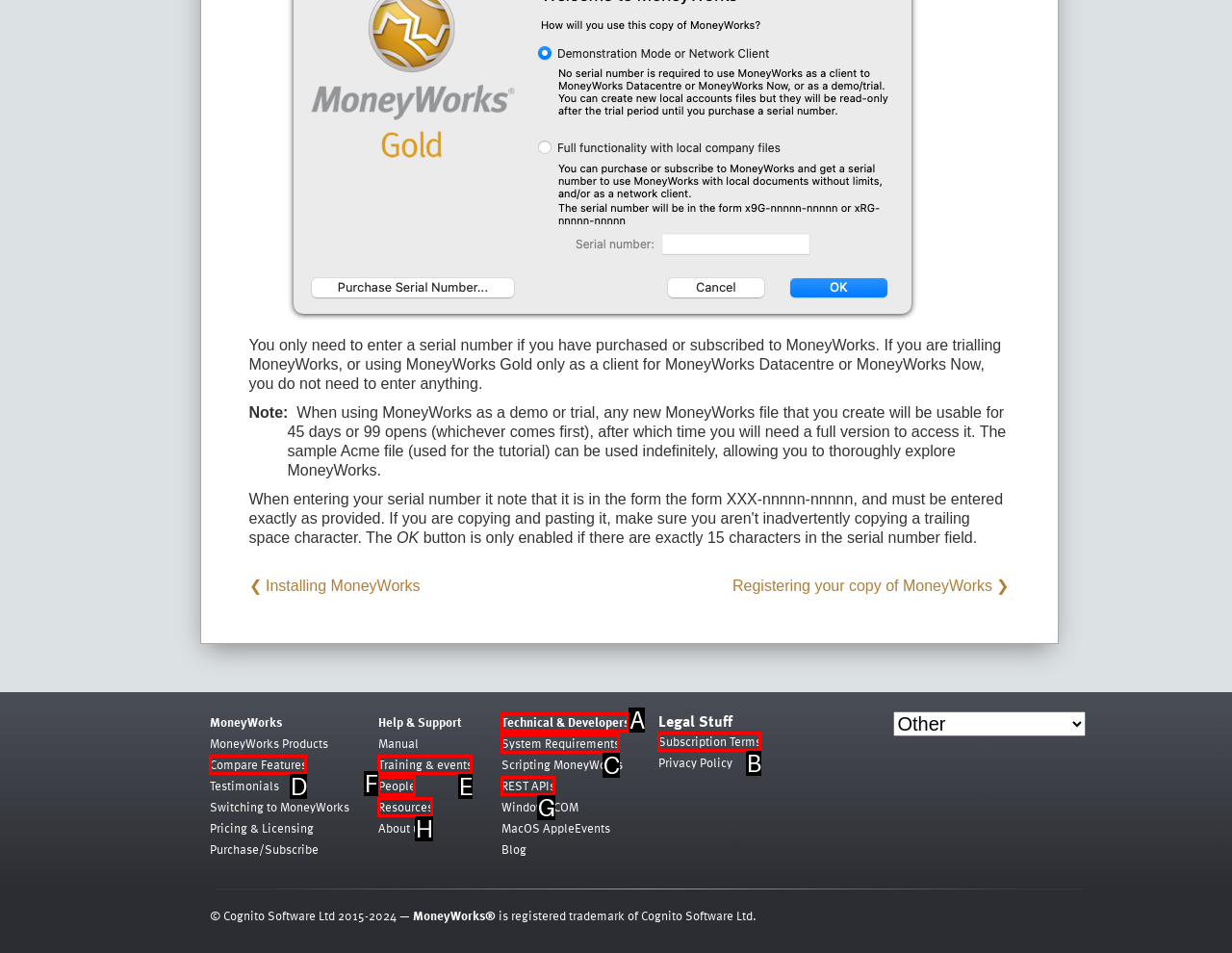Point out the option that aligns with the description: People
Provide the letter of the corresponding choice directly.

F